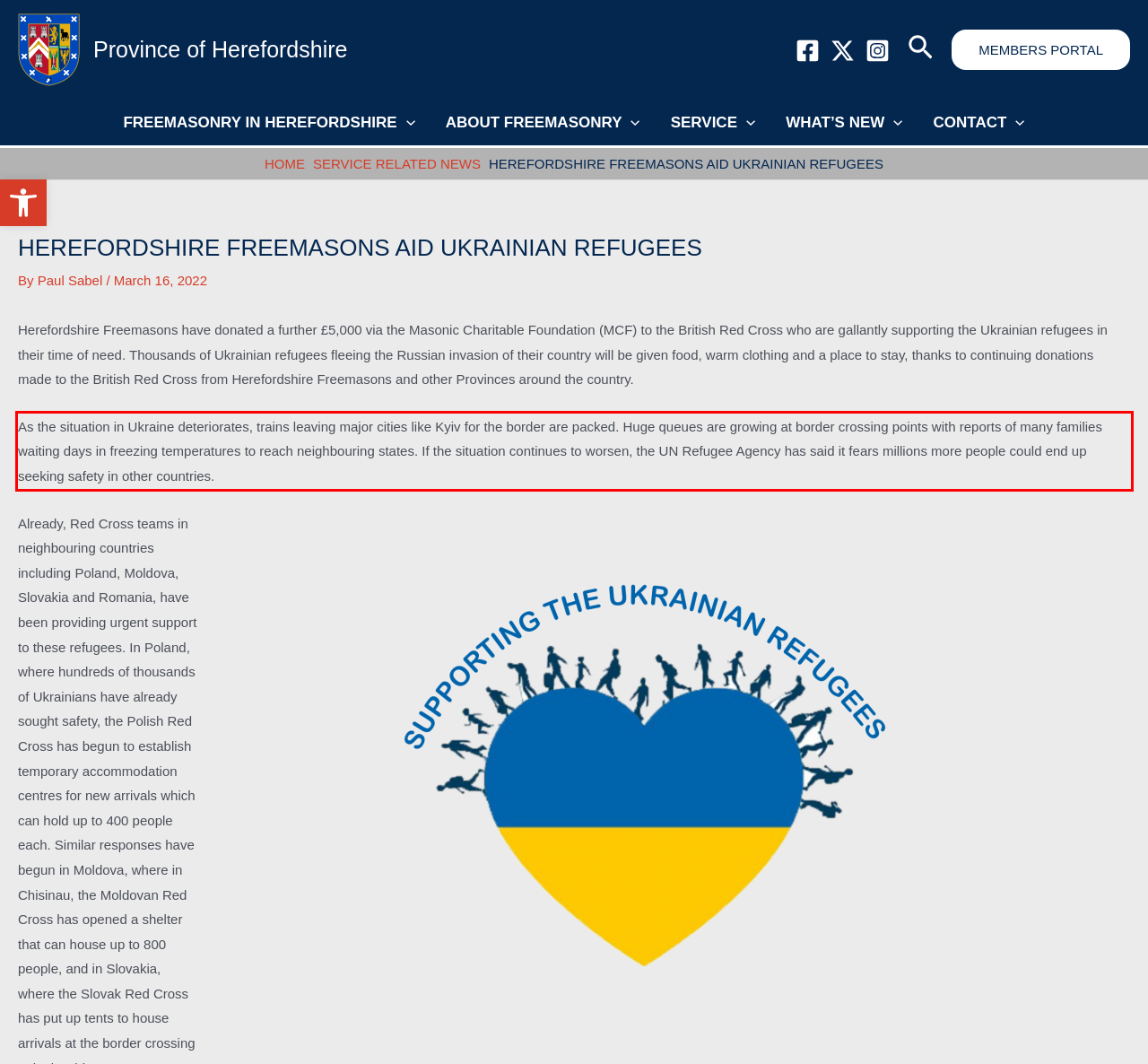Look at the screenshot of the webpage, locate the red rectangle bounding box, and generate the text content that it contains.

As the situation in Ukraine deteriorates, trains leaving major cities like Kyiv for the border are packed. Huge queues are growing at border crossing points with reports of many families waiting days in freezing temperatures to reach neighbouring states. If the situation continues to worsen, the UN Refugee Agency has said it fears millions more people could end up seeking safety in other countries.